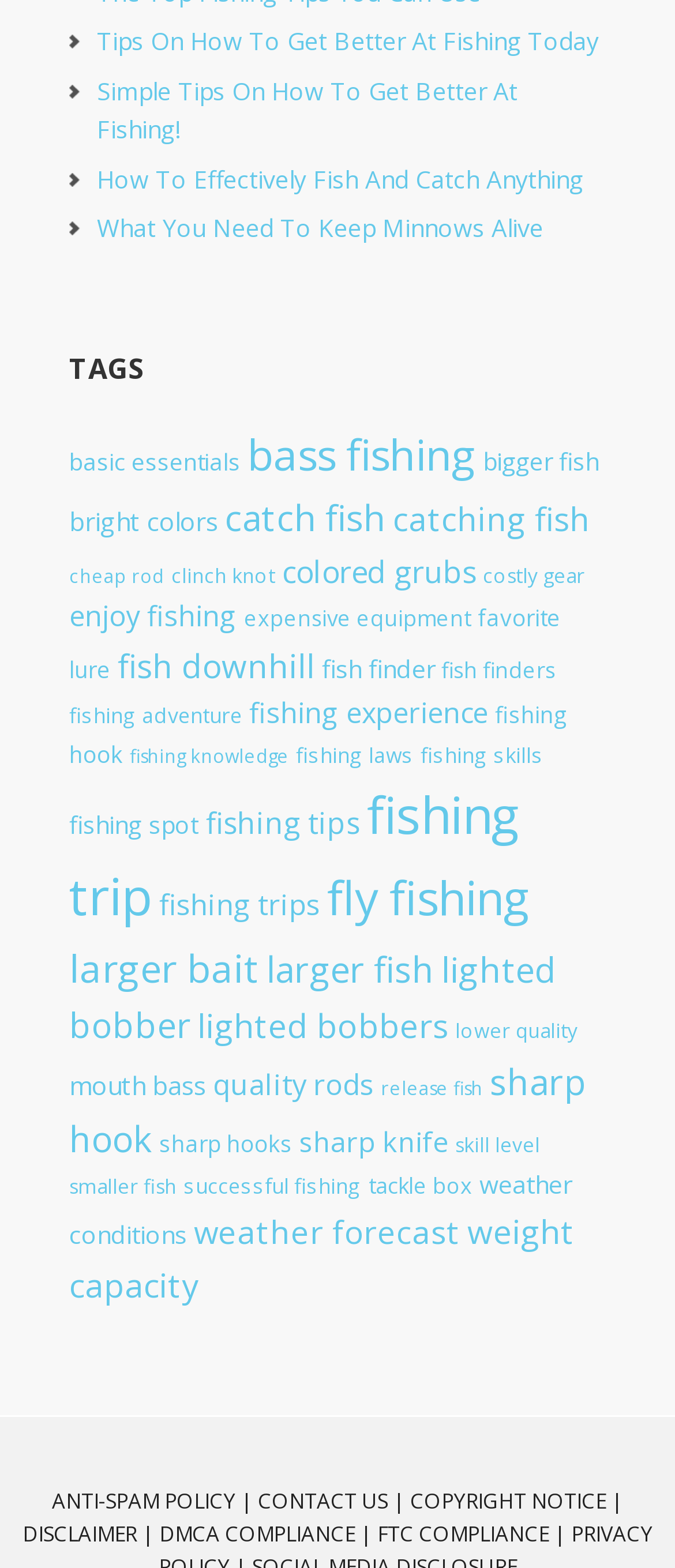Given the description of a UI element: "fishing laws", identify the bounding box coordinates of the matching element in the webpage screenshot.

[0.438, 0.473, 0.613, 0.491]